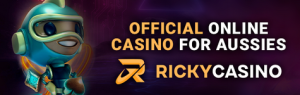Explain what is happening in the image with elaborate details.

The image features a vibrant promotional banner for Ricky Casino, designed to appeal to Australian players. It showcases a playful character dressed in a bright blue suit and helmet, emphasizing the fun and engaging atmosphere of the online casino. Accompanying the character is the striking text that reads, "OFFICIAL ONLINE CASINO FOR AUSSIES," paired with the Ricky Casino logo, which is visually distinctive with its bold lettering. The backdrop is a lively gradient of purple hues, enhancing the energetic vibe and inviting viewers to explore this online gaming platform.